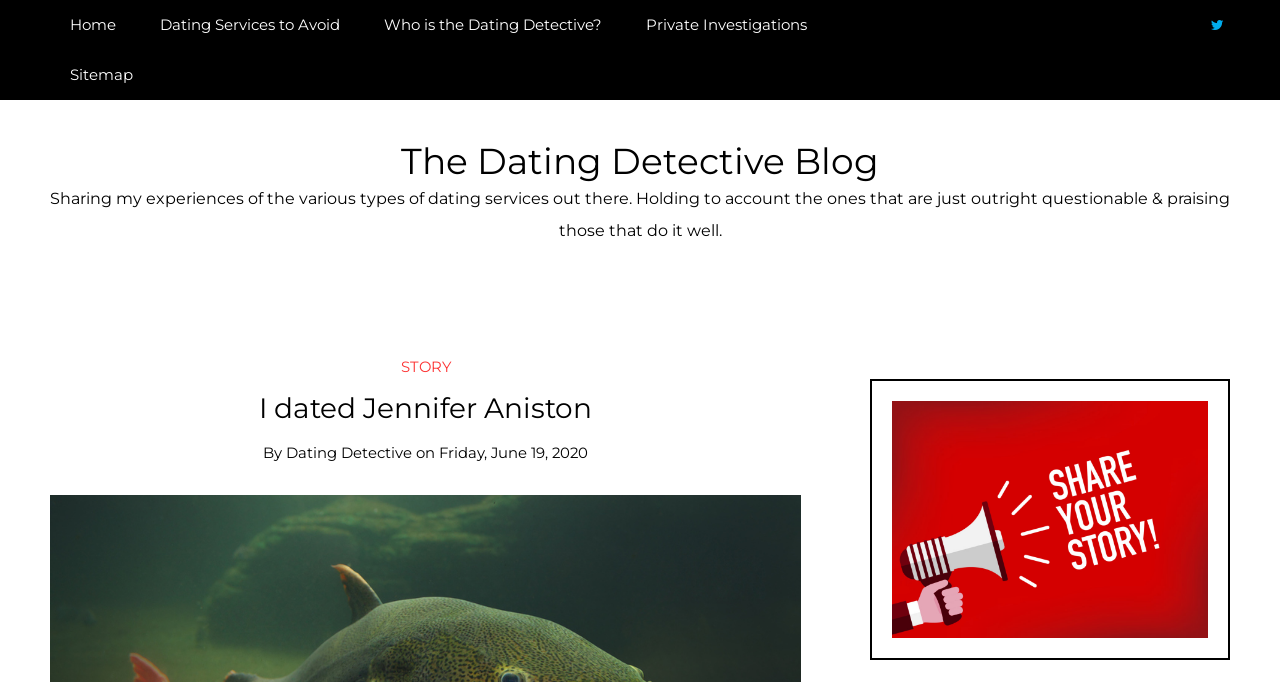Provide a one-word or short-phrase response to the question:
What is the name of the blog?

The Dating Detective Blog